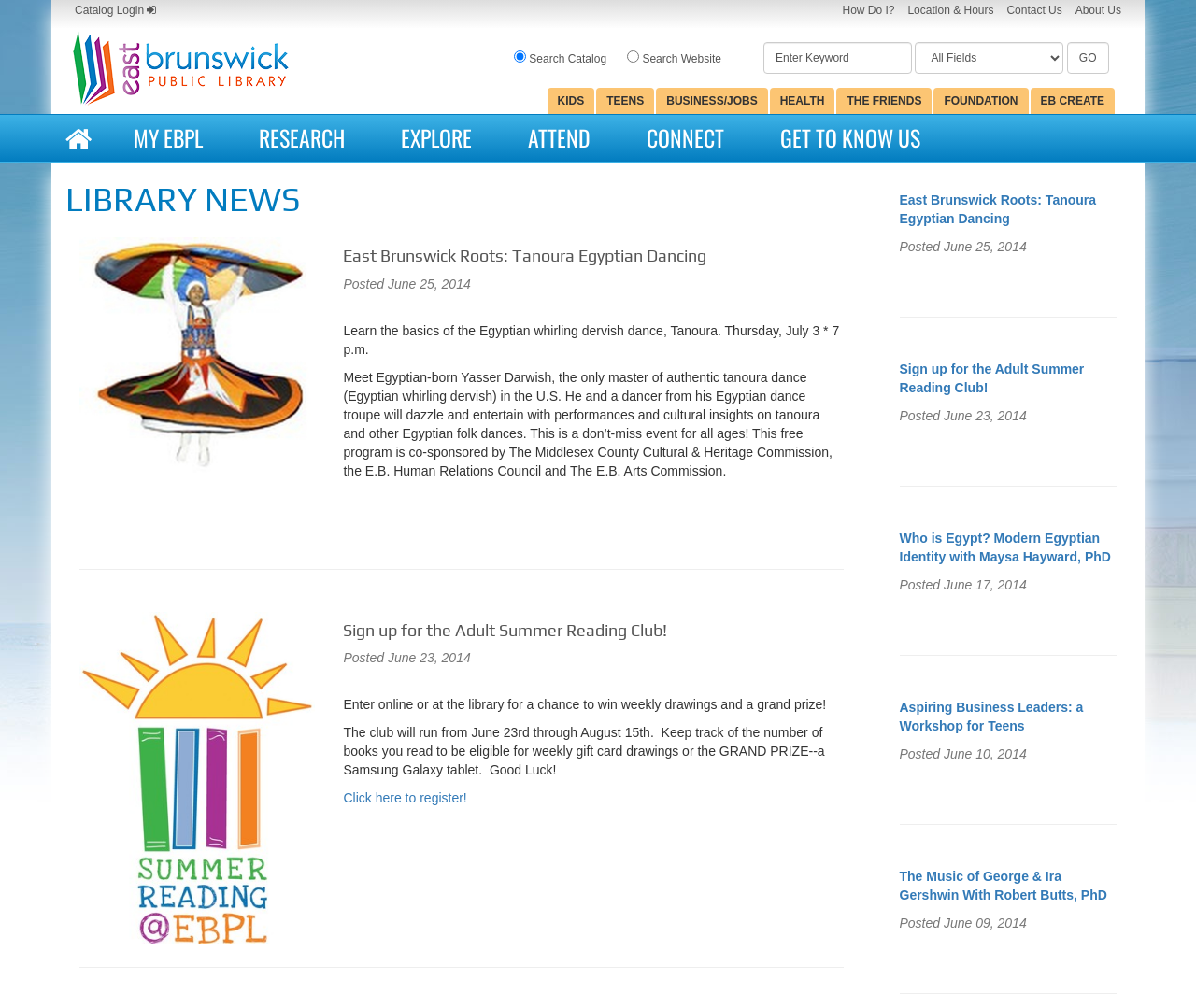Find the bounding box coordinates of the clickable region needed to perform the following instruction: "View the East Brunswick Roots event". The coordinates should be provided as four float numbers between 0 and 1, i.e., [left, top, right, bottom].

[0.066, 0.235, 0.264, 0.469]